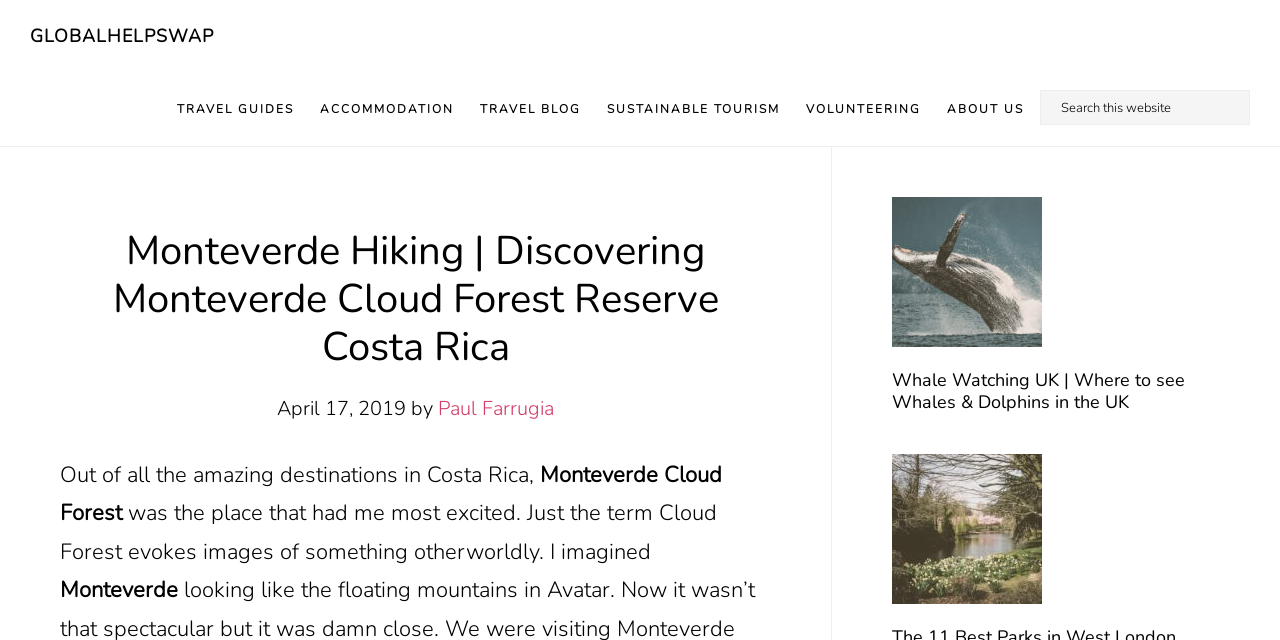Provide a brief response to the question using a single word or phrase: 
How many main navigation links are there?

6